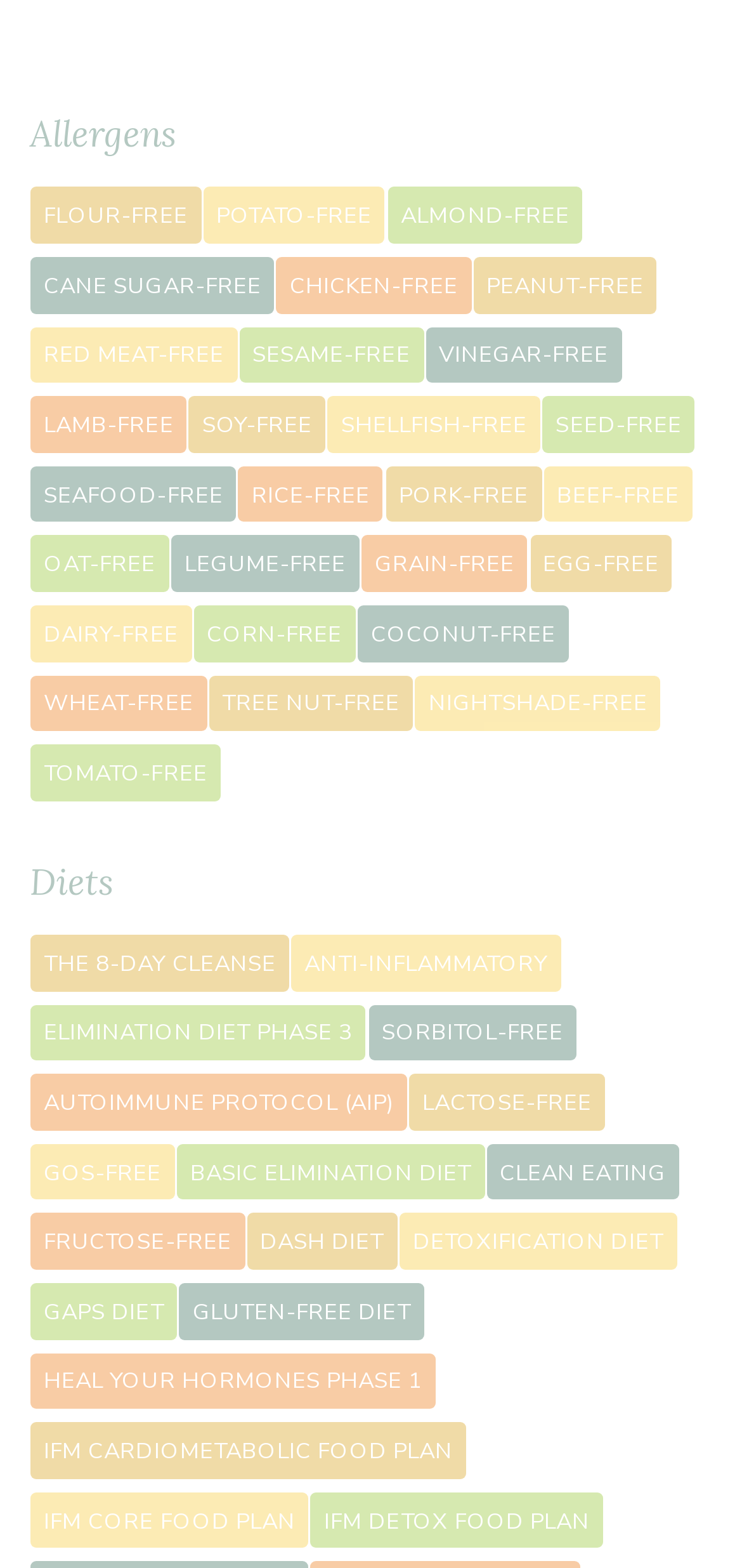What is the diet listed below 'THE 8-DAY CLEANSE'?
Analyze the image and provide a thorough answer to the question.

The diet listed below 'THE 8-DAY CLEANSE' can be determined by looking at the link elements under the 'Diets' section of the webpage. The link element with OCR text 'ANTI-INFLAMMATORY' is located below the link element with OCR text 'THE 8-DAY CLEANSE', indicating that 'ANTI-INFLAMMATORY' is the diet listed below.